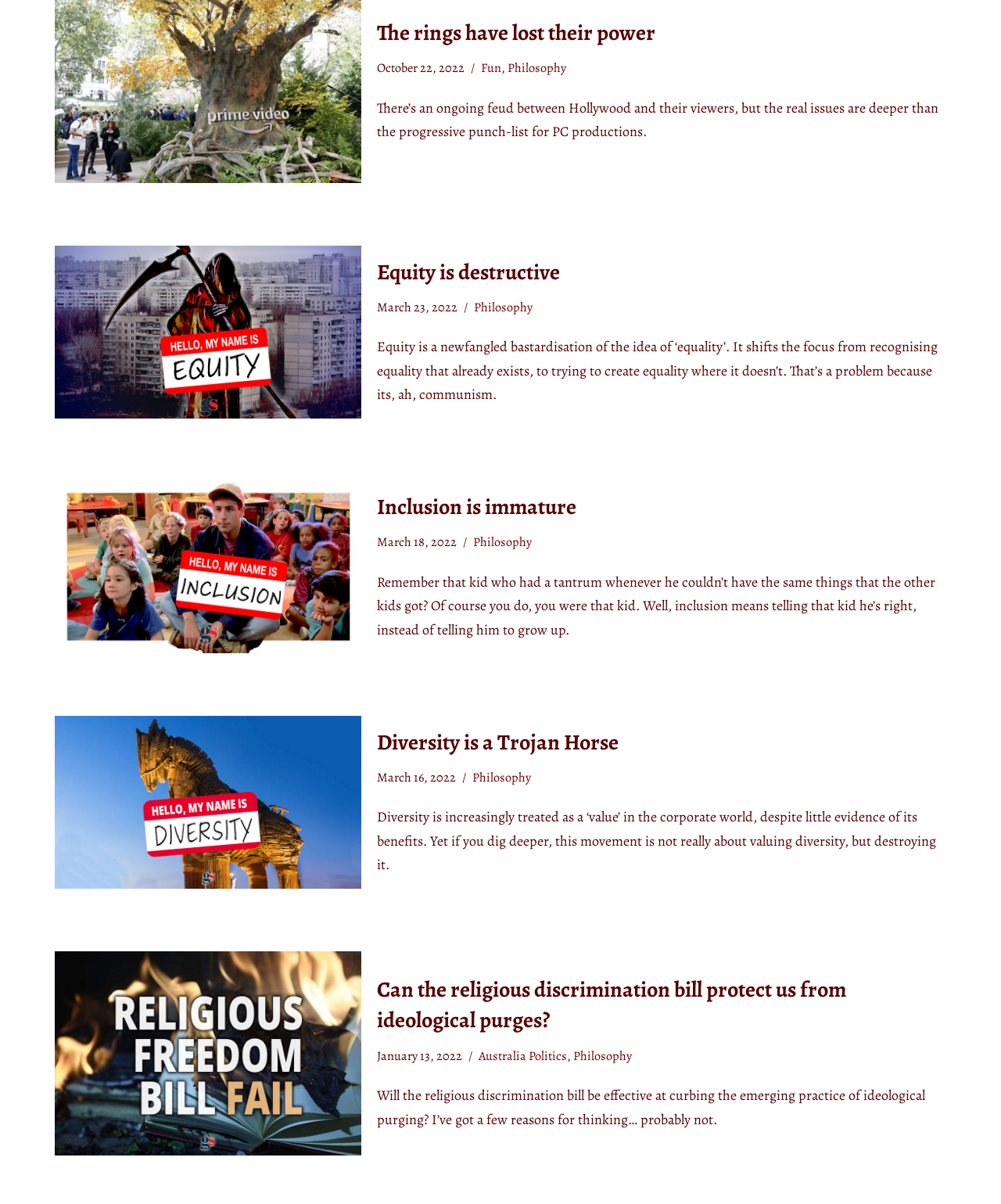Find the bounding box of the UI element described as: "Australia Politics". The bounding box coordinates should be given as four float values between 0 and 1, i.e., [left, top, right, bottom].

[0.478, 0.87, 0.566, 0.884]